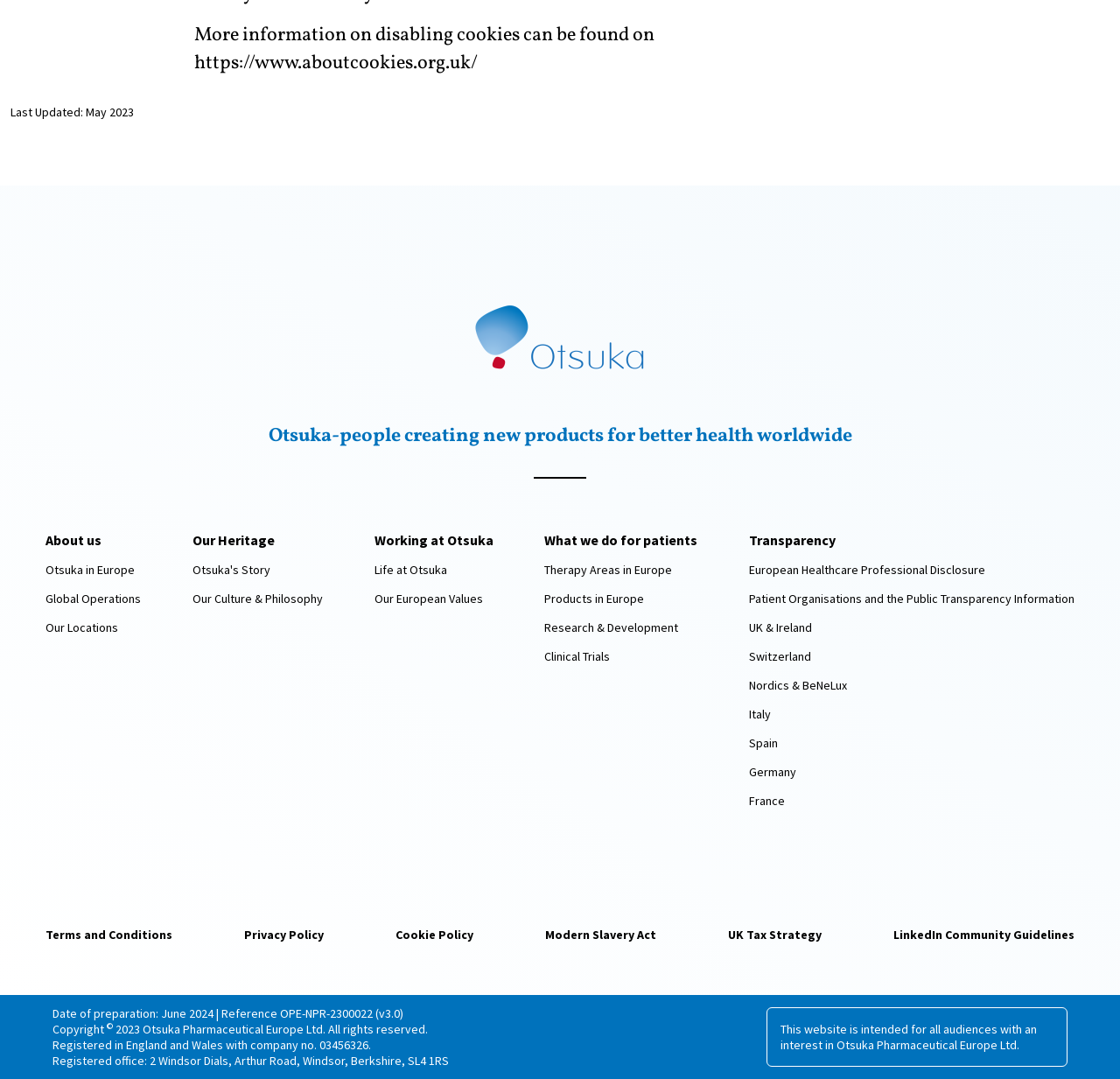Please provide a comprehensive answer to the question below using the information from the image: What is the date of preparation mentioned on the webpage?

I found the date of preparation 'June 2024' in the StaticText element with the bounding box coordinates [0.047, 0.932, 0.191, 0.946].